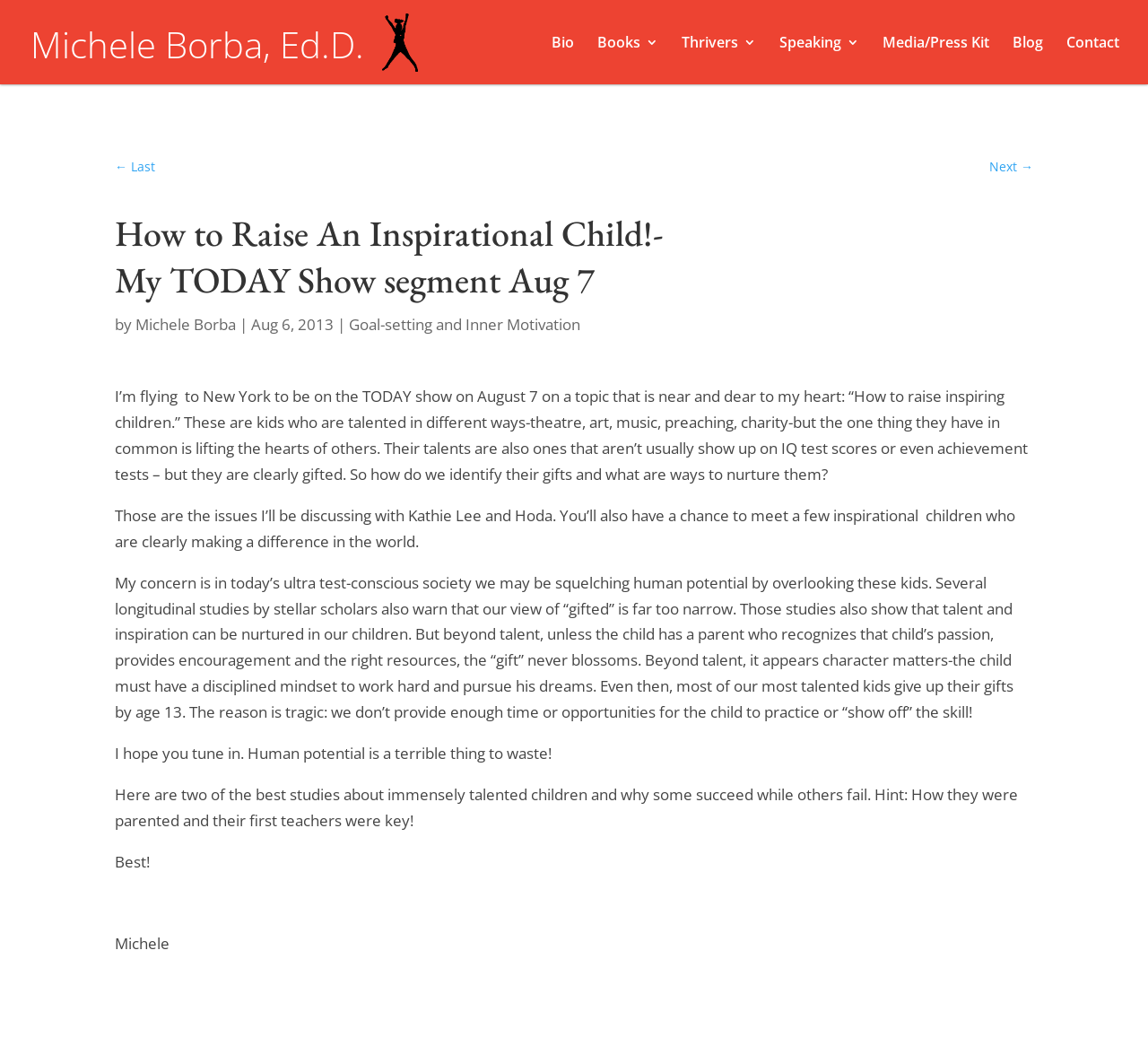Based on what you see in the screenshot, provide a thorough answer to this question: Where is the author going to appear on August 7?

I determined where the author is going to appear on August 7 by reading the text 'I’m flying to New York to be on the TODAY show on August 7...' which indicates that the author is going to appear on the TODAY show on August 7.